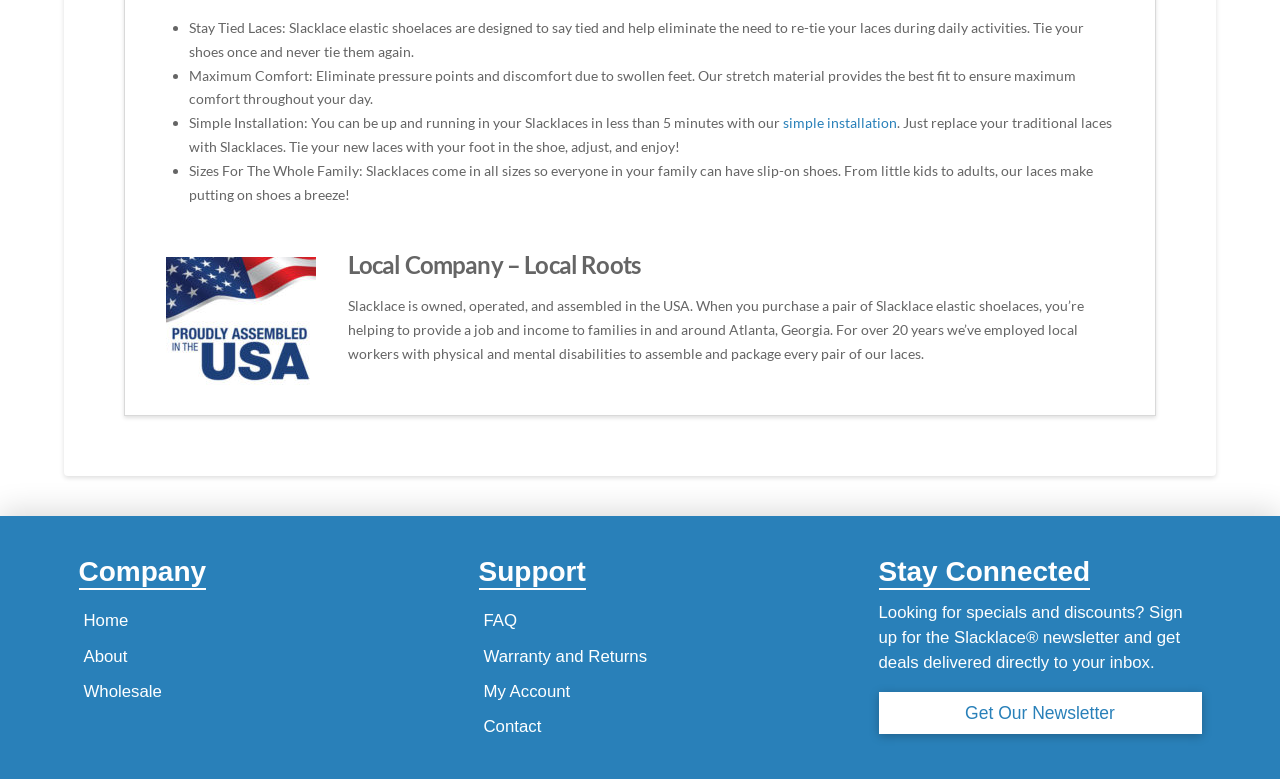What is the target audience for Slacklaces? From the image, respond with a single word or brief phrase.

The whole family